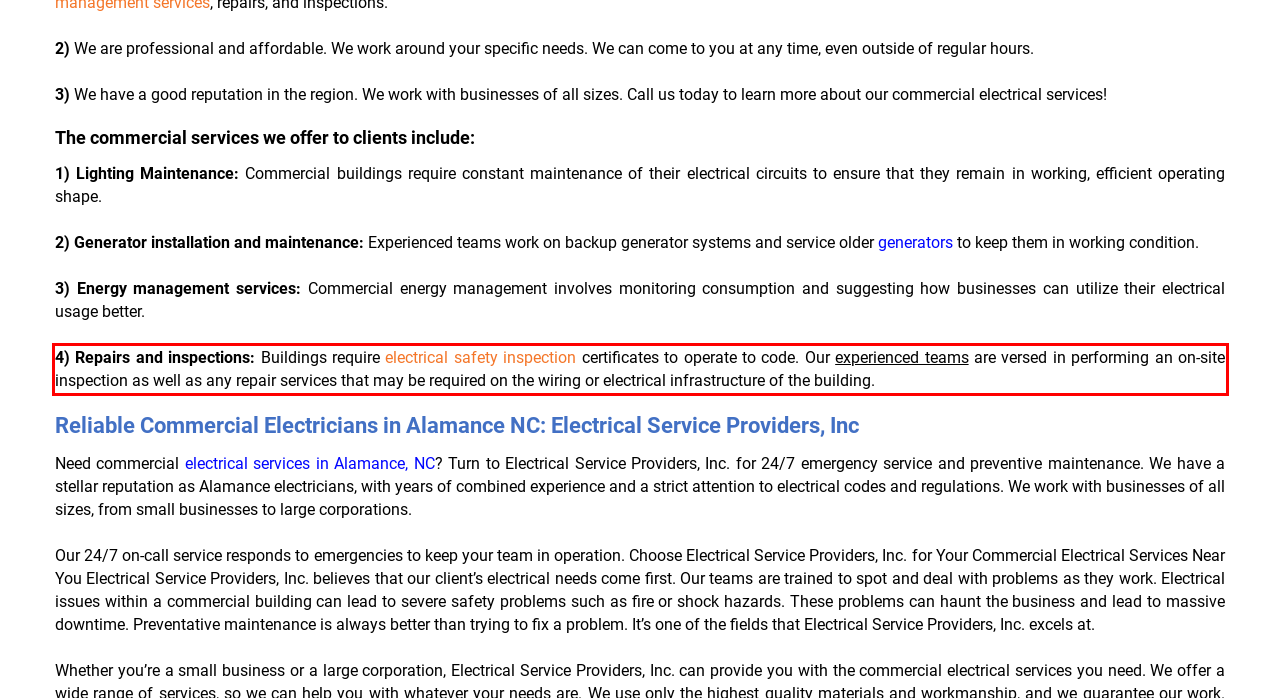Look at the webpage screenshot and recognize the text inside the red bounding box.

4) Repairs and inspections: Buildings require electrical safety inspection certificates to operate to code. Our experienced teams are versed in performing an on-site inspection as well as any repair services that may be required on the wiring or electrical infrastructure of the building.